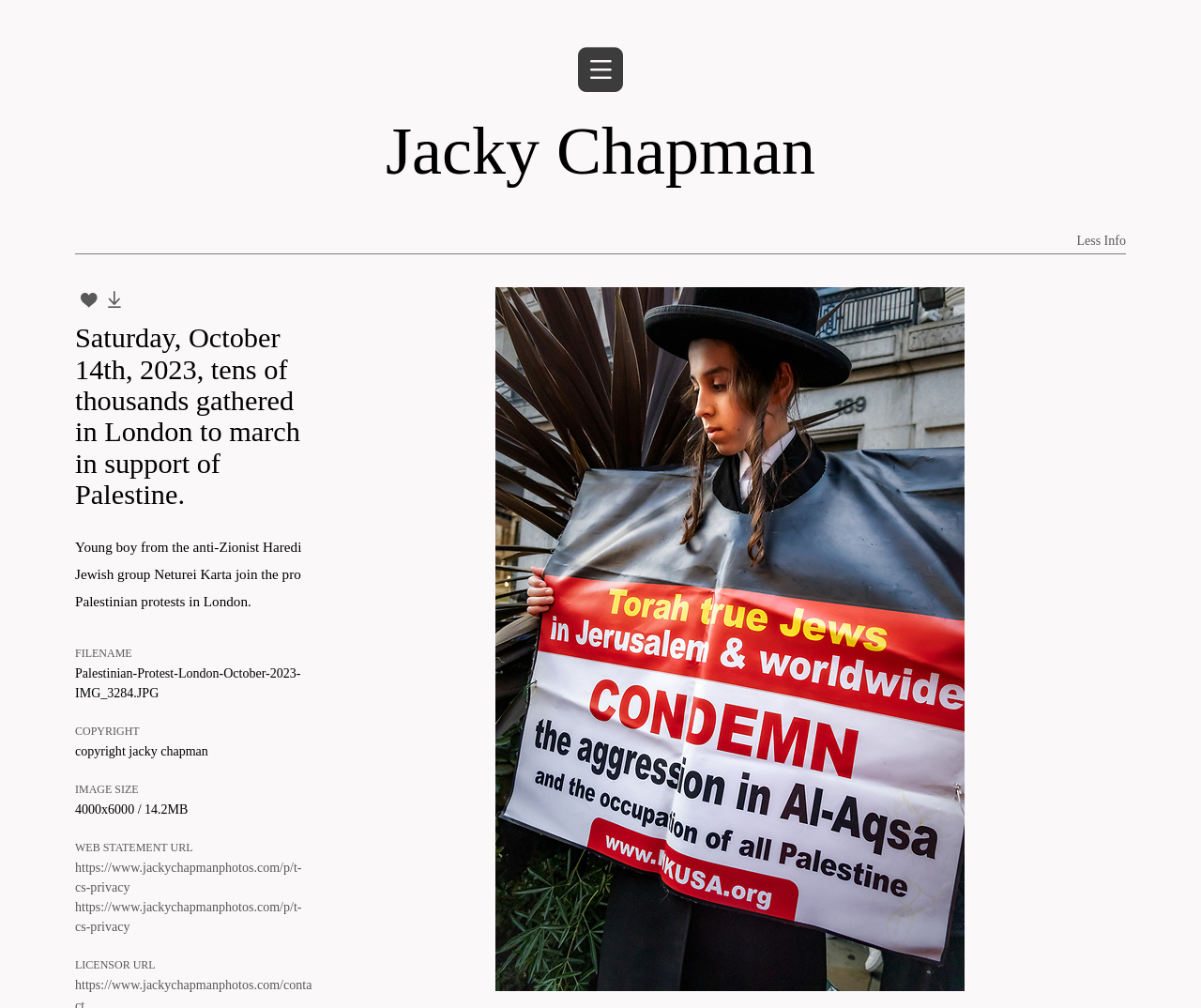Indicate the bounding box coordinates of the element that must be clicked to execute the instruction: "View recent posts". The coordinates should be given as four float numbers between 0 and 1, i.e., [left, top, right, bottom].

None